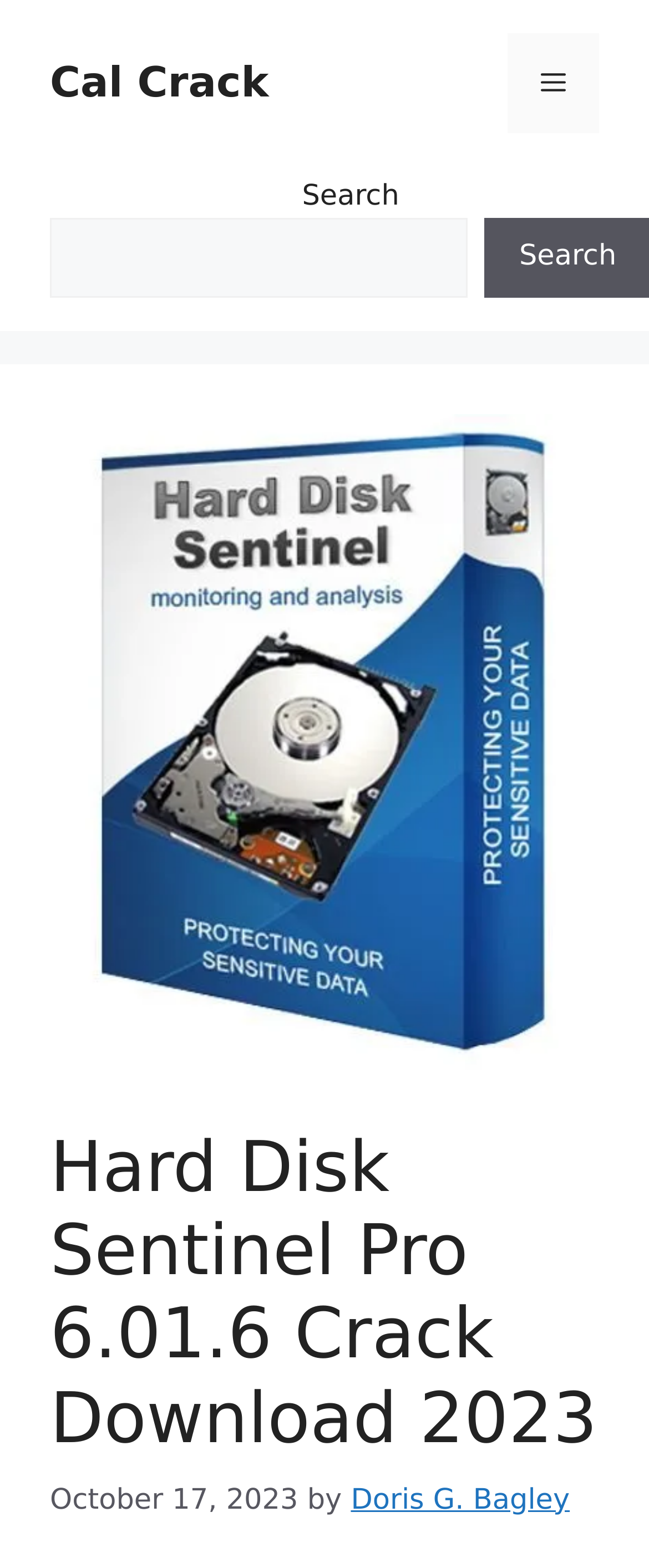What is the date of the article?
Using the image as a reference, answer with just one word or a short phrase.

October 17, 2023